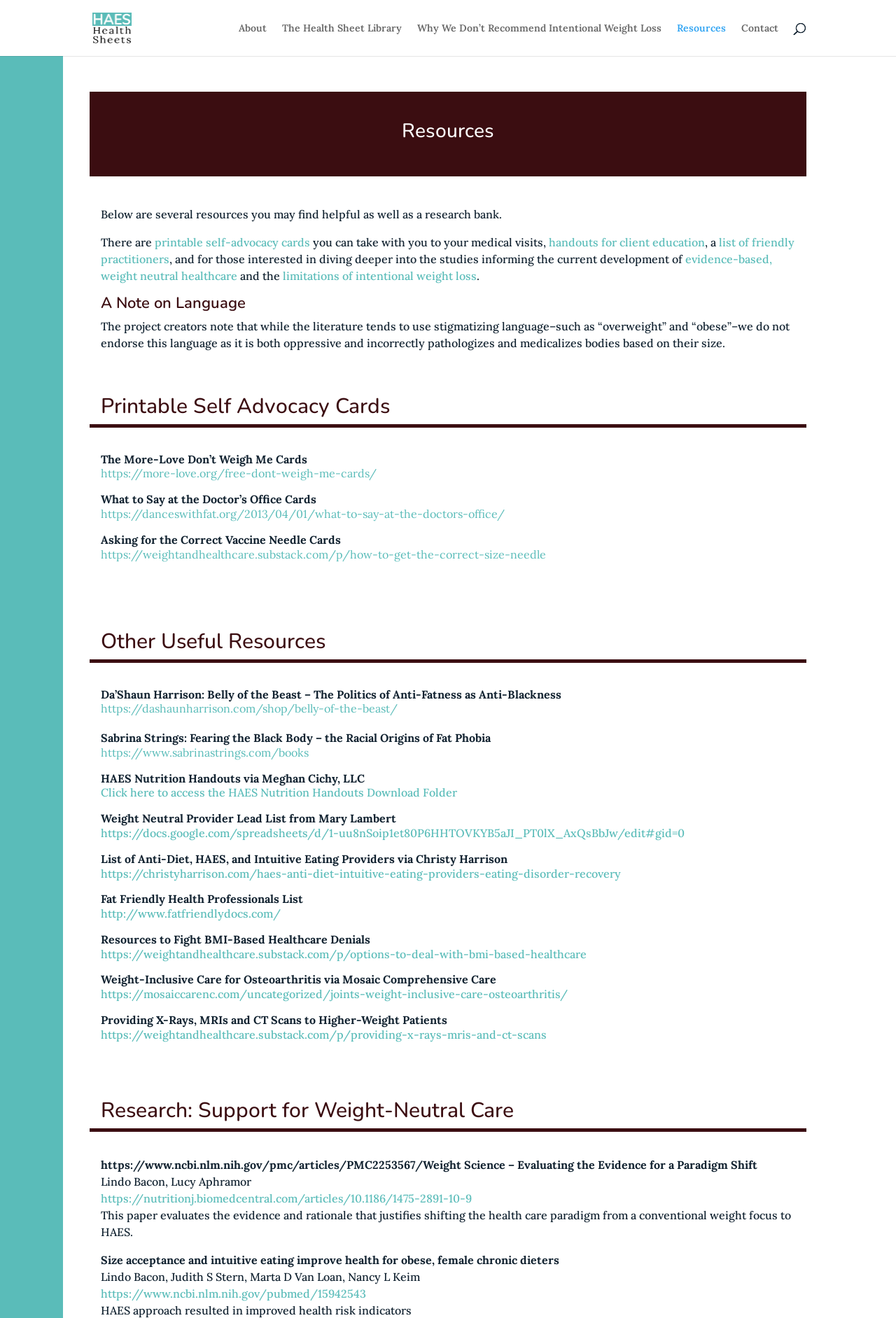For the following element description, predict the bounding box coordinates in the format (top-left x, top-left y, bottom-right x, bottom-right y). All values should be floating point numbers between 0 and 1. Description: Join our network

None